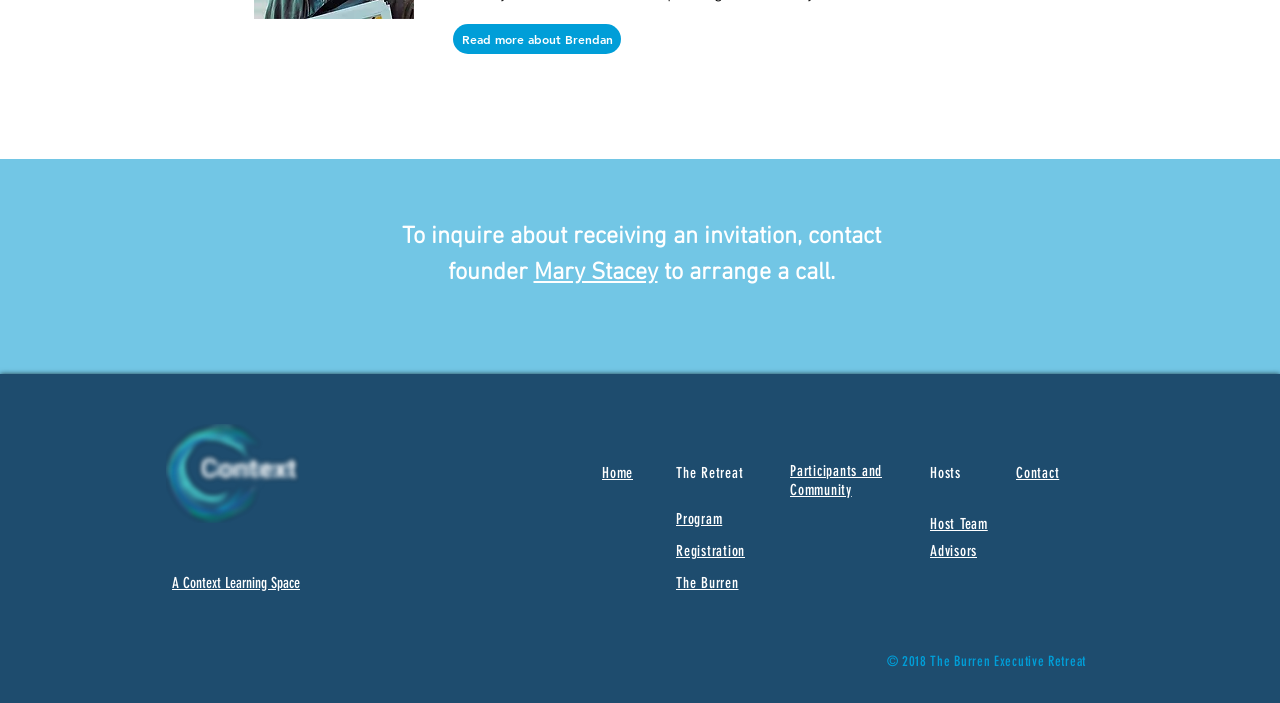What is the year of the copyright?
Please answer the question with a single word or phrase, referencing the image.

2018